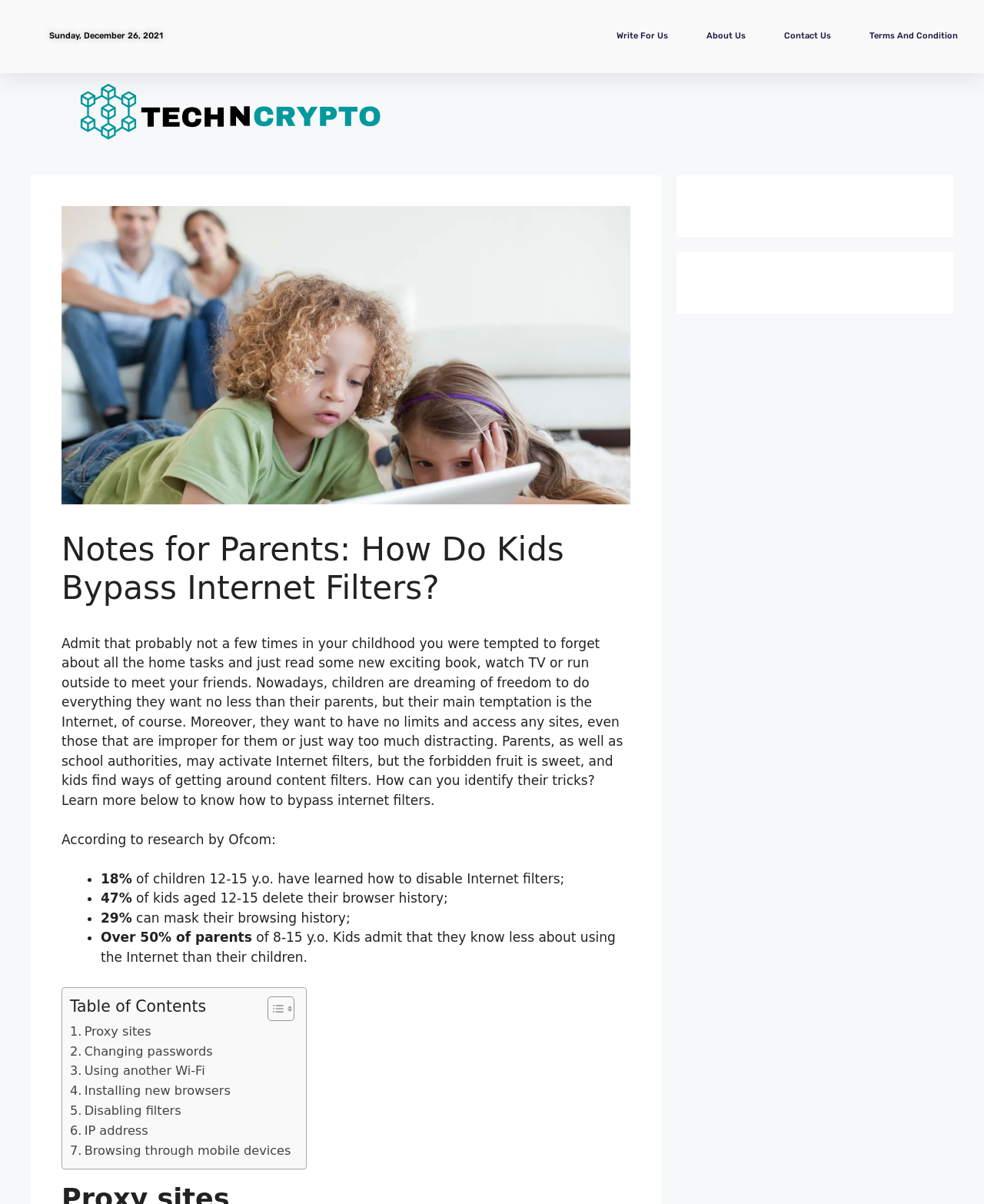What is one way kids bypass internet filters?
Give a detailed and exhaustive answer to the question.

According to the webpage, one method kids use to bypass internet filters is by using proxy sites, which is listed as an option in the 'Table of Contents' section.